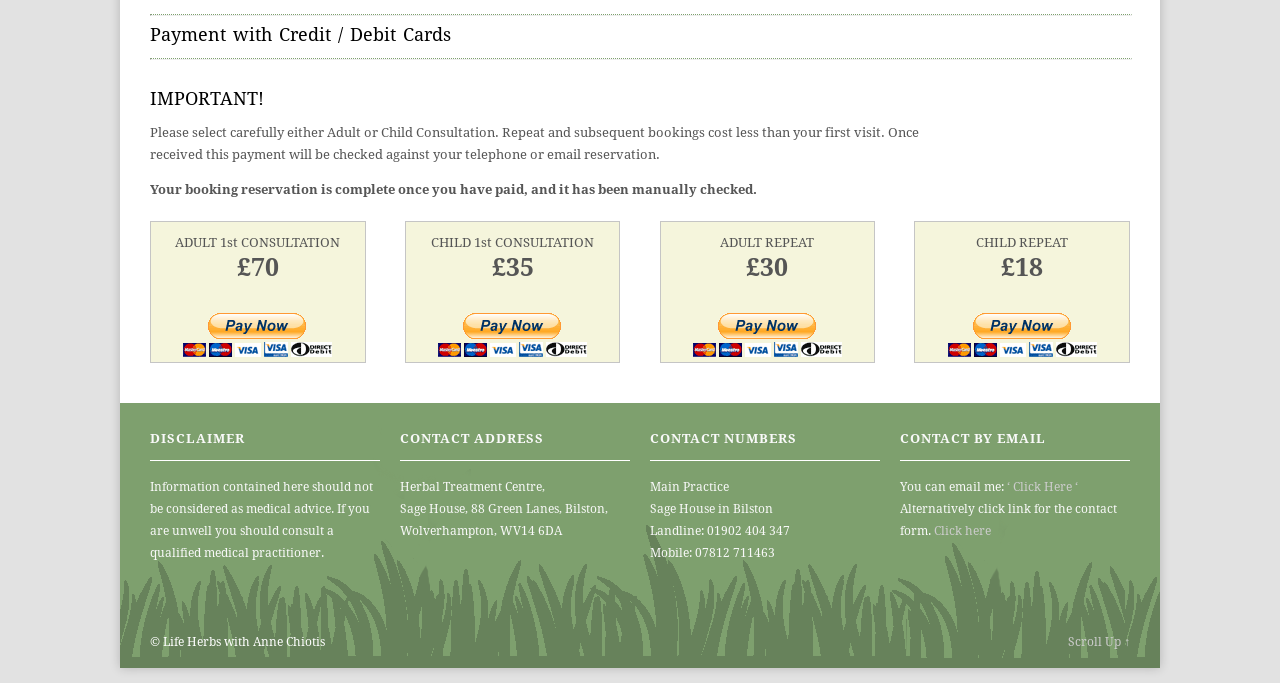What is the disclaimer about?
Can you give a detailed and elaborate answer to the question?

The disclaimer section states that the information contained on the webpage should not be considered as medical advice, and that if one is unwell, they should consult a qualified medical practitioner.